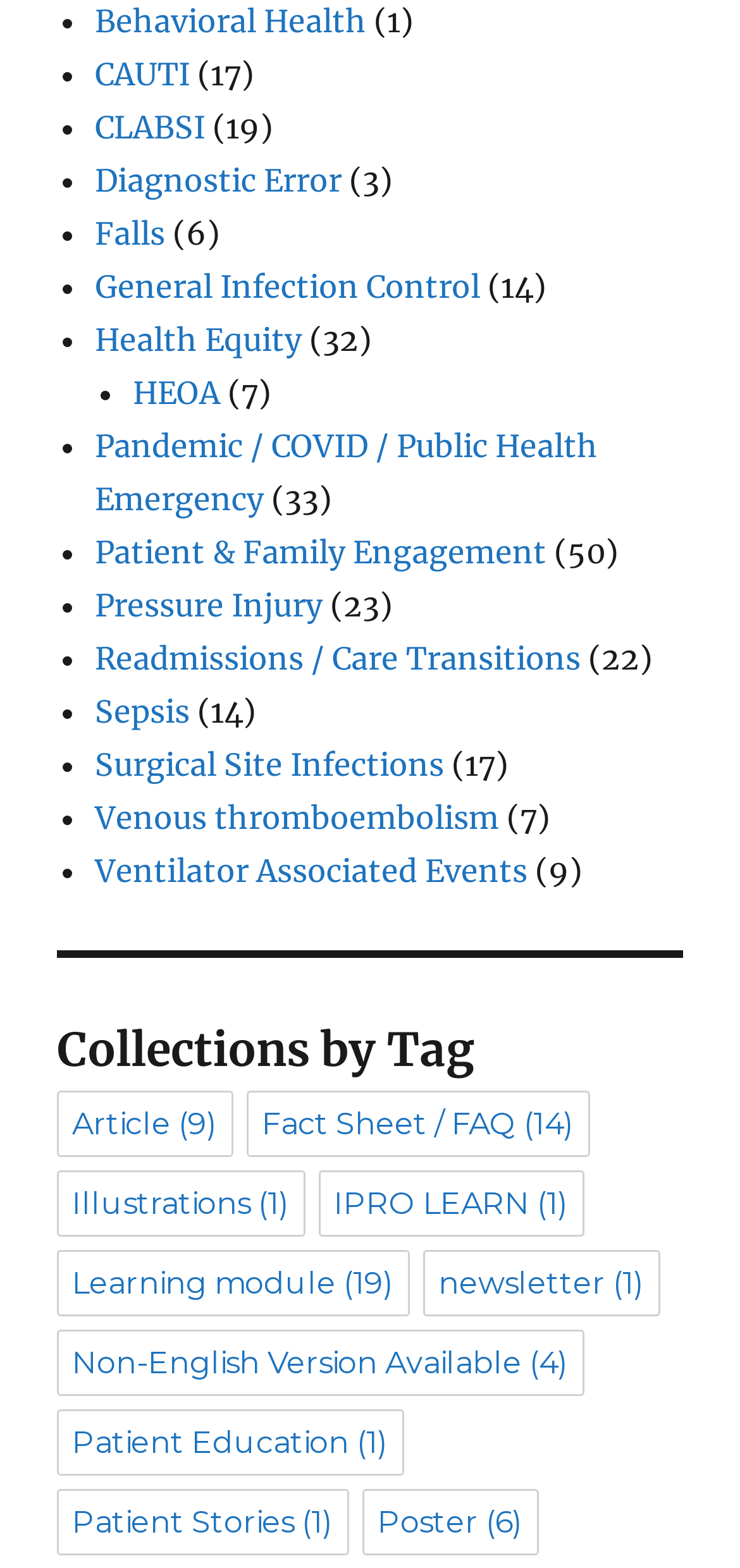Identify the bounding box for the element characterized by the following description: "Venous thromboembolism".

[0.128, 0.51, 0.674, 0.534]